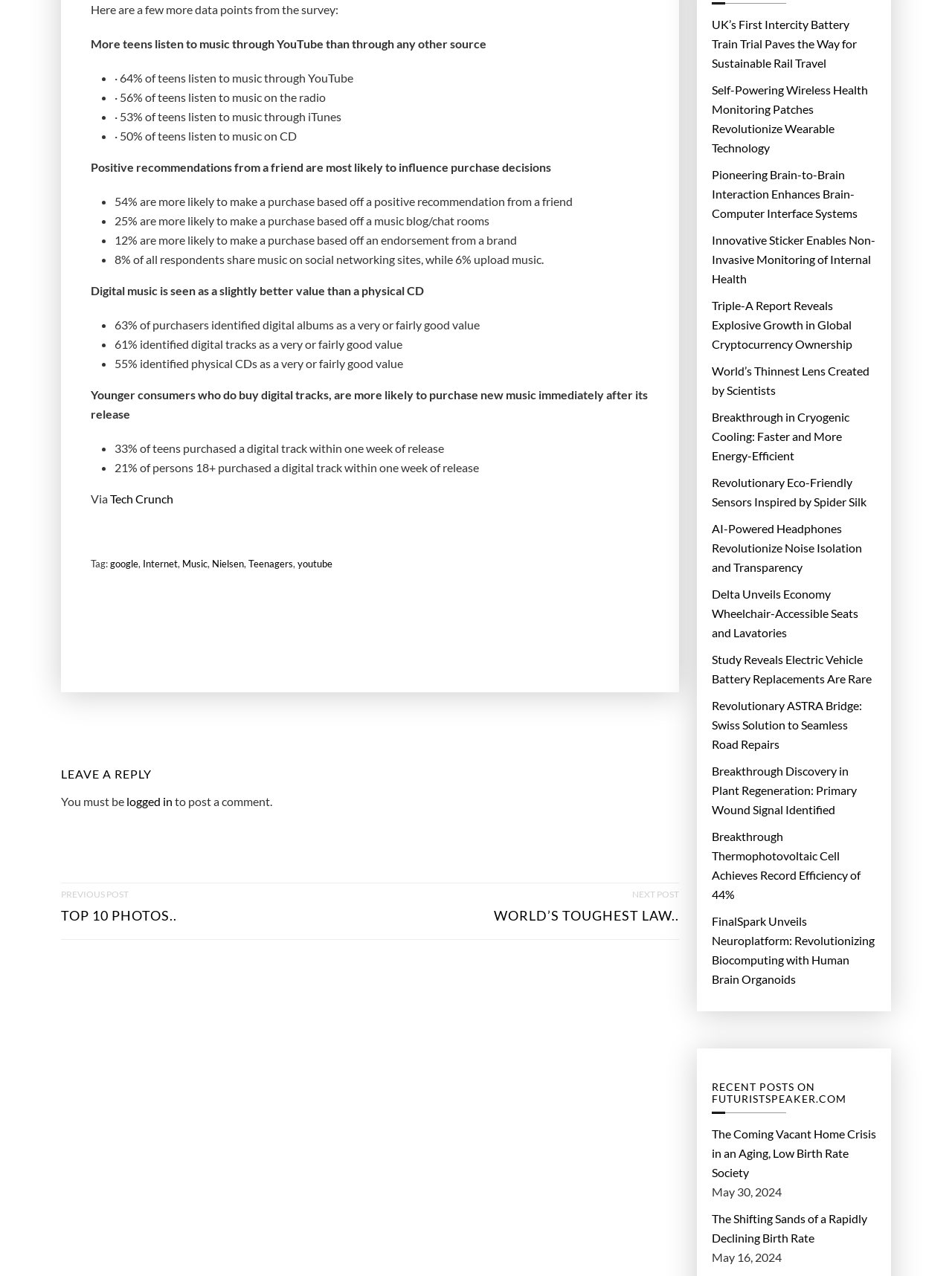What percentage of teens listen to music through YouTube?
Answer the question in as much detail as possible.

According to the text, '64% of teens listen to music through YouTube', which is mentioned in the list of data points from the survey.